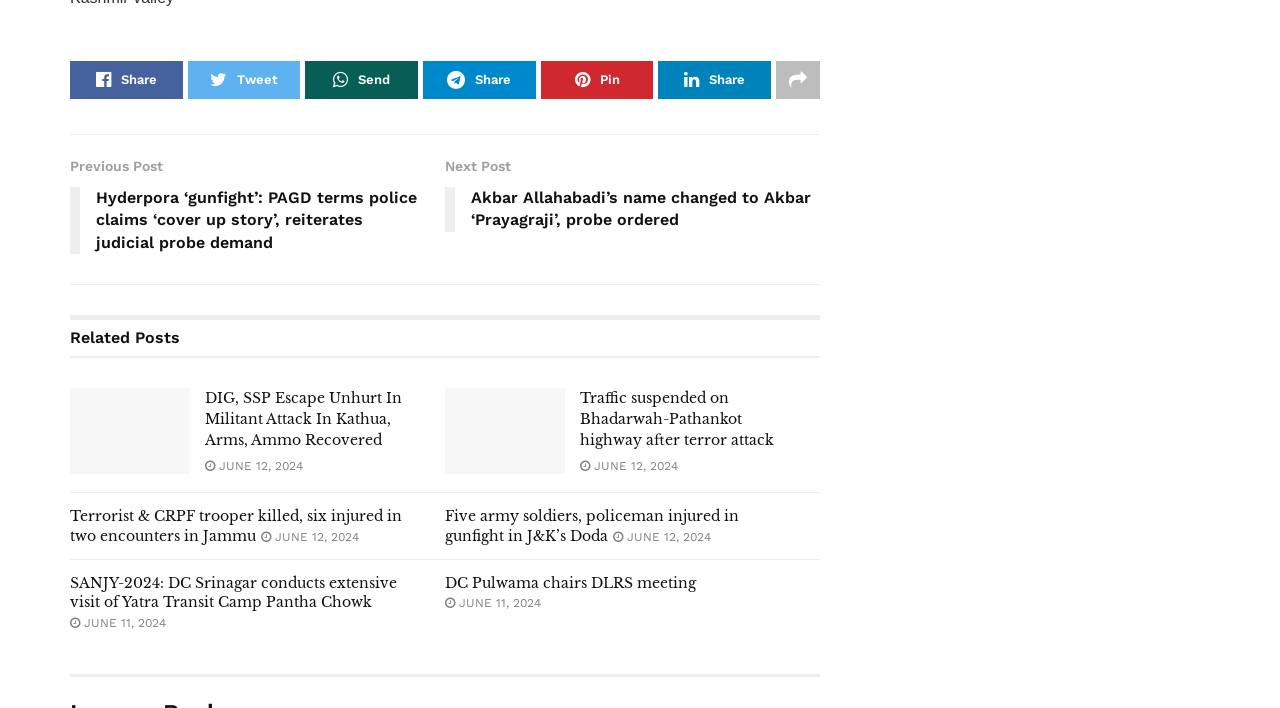Please locate the bounding box coordinates of the element that needs to be clicked to achieve the following instruction: "Share on social media". The coordinates should be four float numbers between 0 and 1, i.e., [left, top, right, bottom].

[0.055, 0.085, 0.143, 0.139]